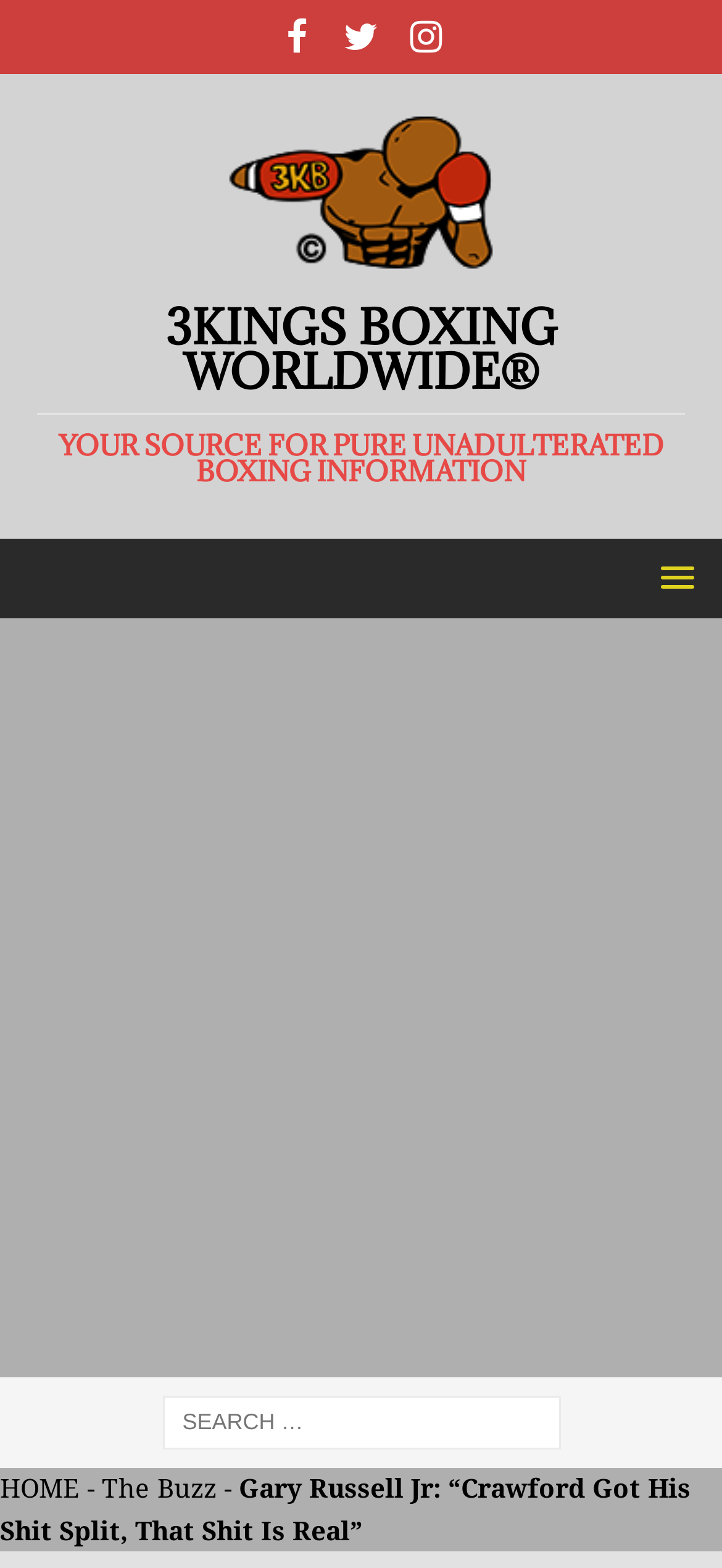Is there a search function available?
Refer to the screenshot and respond with a concise word or phrase.

Yes